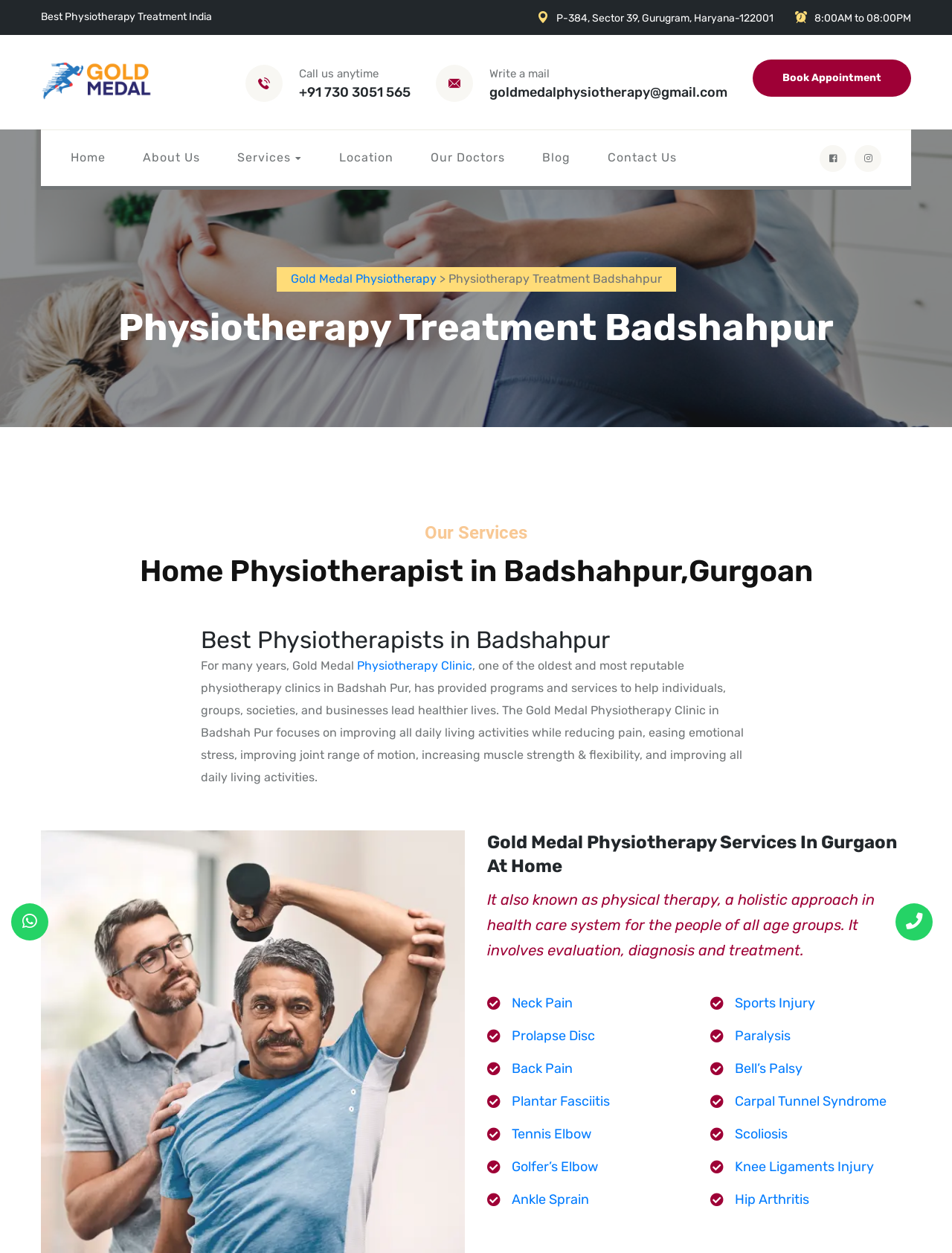Answer the question briefly using a single word or phrase: 
What is the clinic's phone number?

+91 730 3051 565